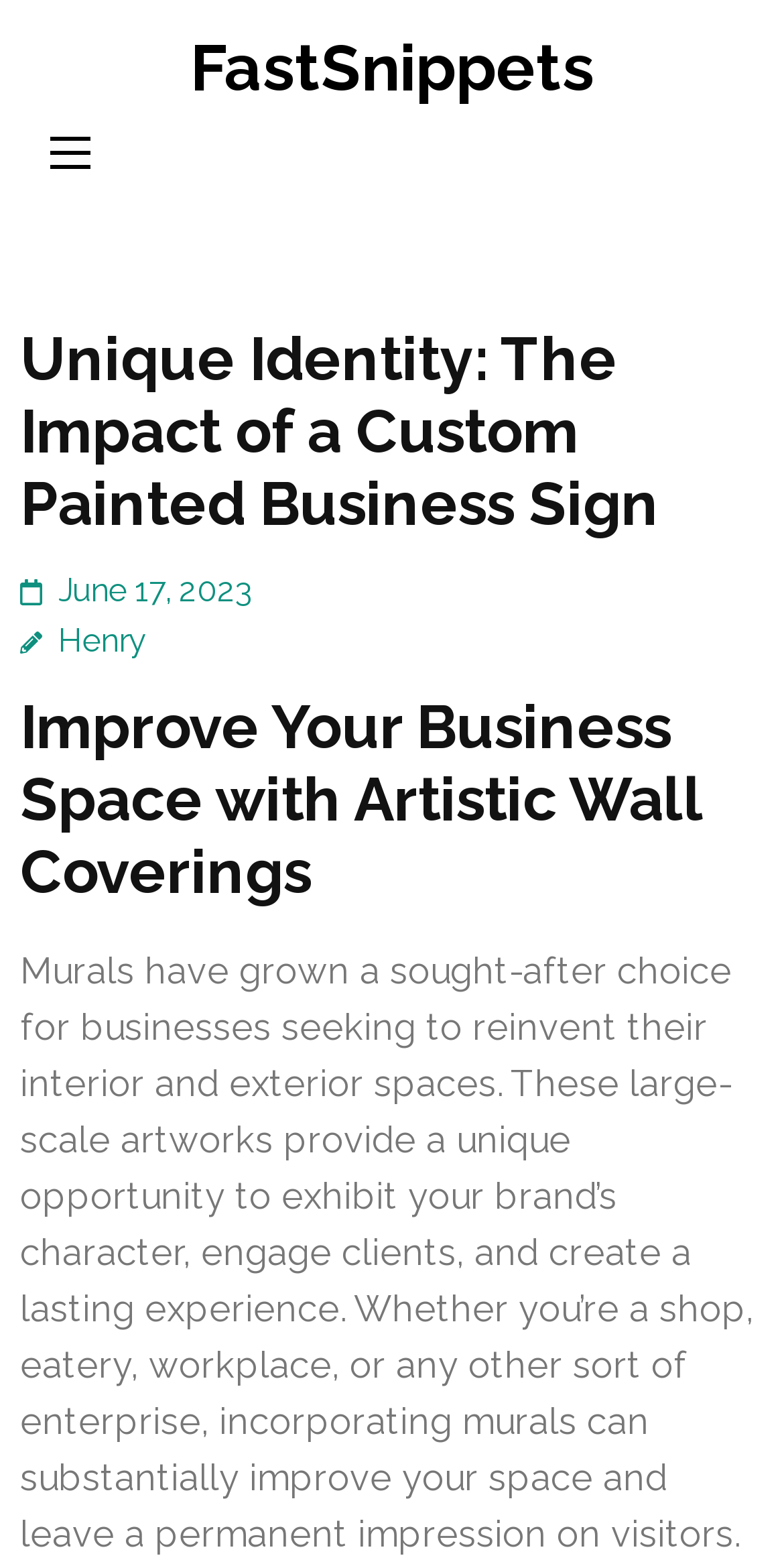Extract the text of the main heading from the webpage.

Unique Identity: The Impact of a Custom Painted Business Sign